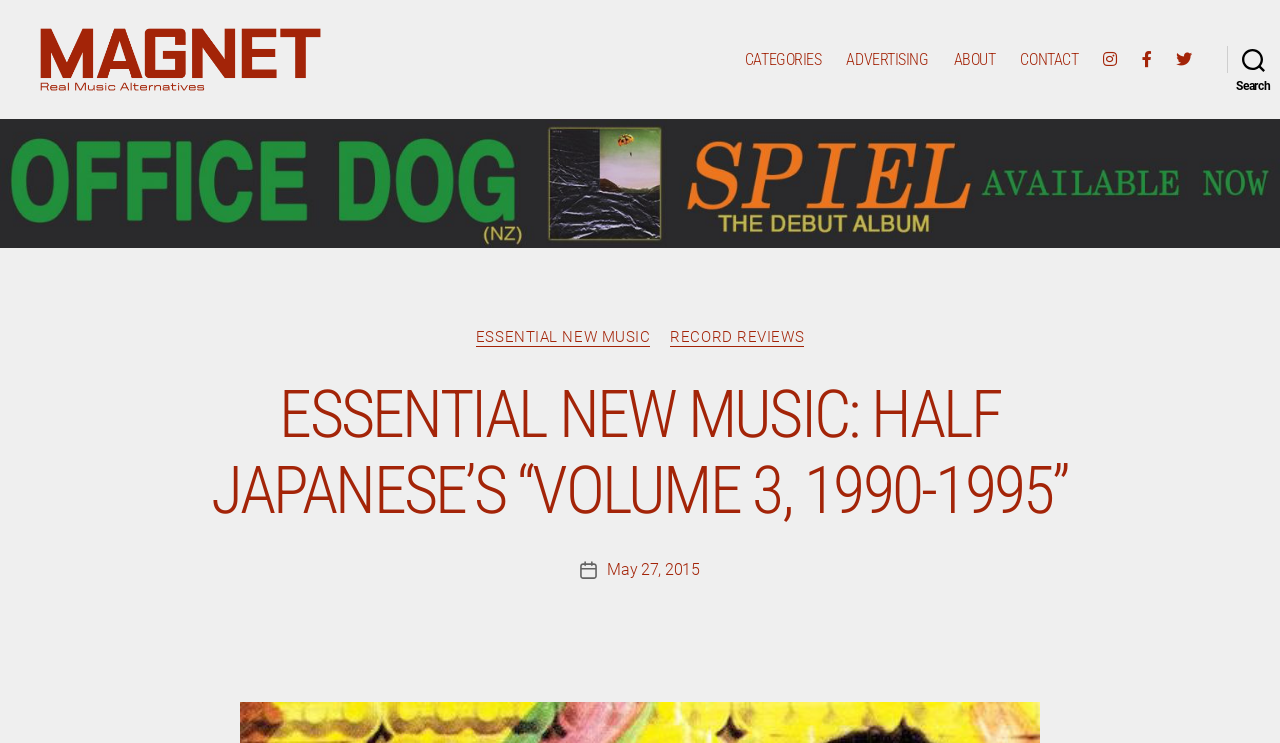Find the bounding box coordinates of the clickable element required to execute the following instruction: "view post dated May 27, 2015". Provide the coordinates as four float numbers between 0 and 1, i.e., [left, top, right, bottom].

[0.474, 0.789, 0.547, 0.815]